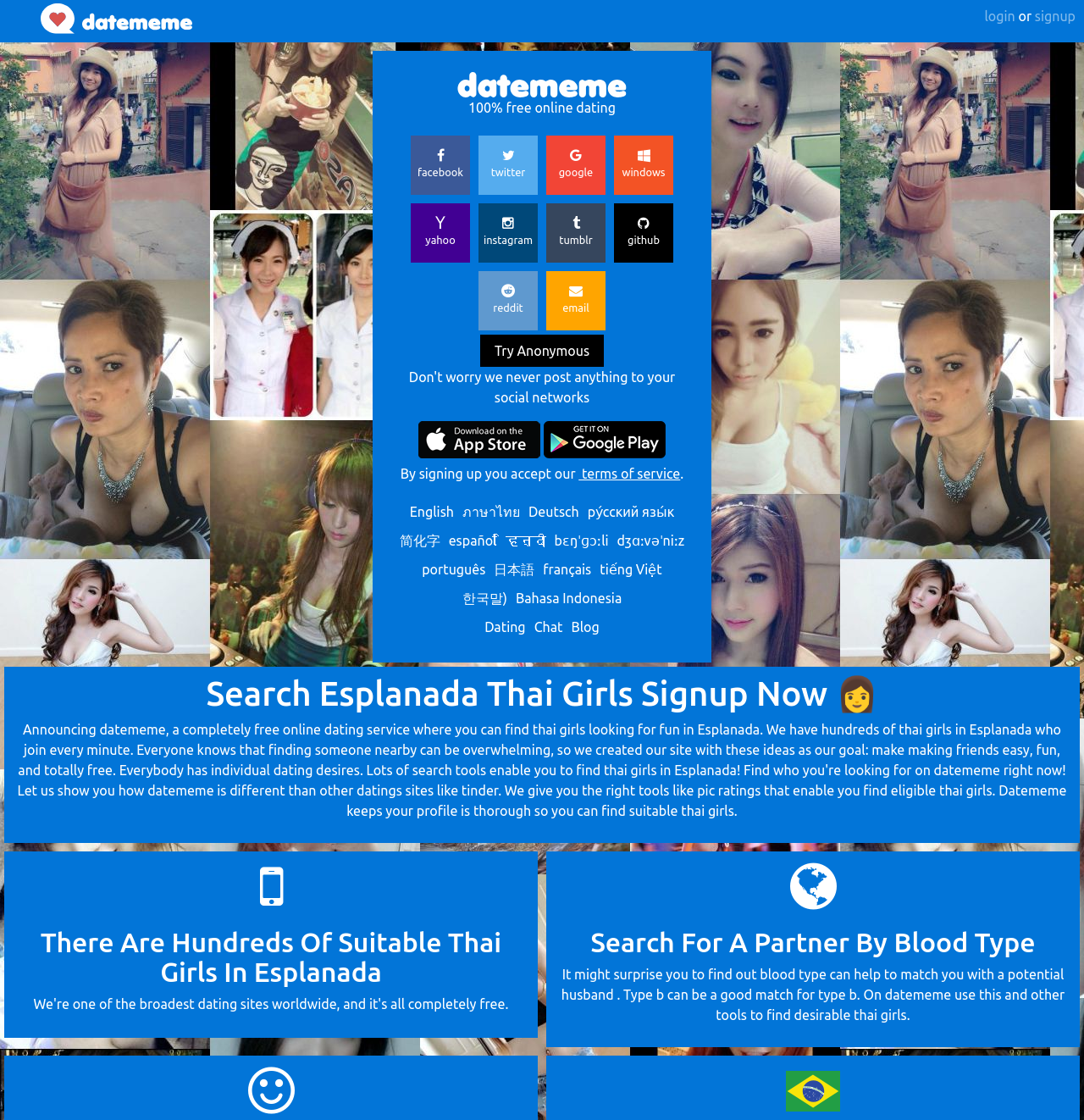Specify the bounding box coordinates of the region I need to click to perform the following instruction: "Search for a partner by blood type". The coordinates must be four float numbers in the range of 0 to 1, i.e., [left, top, right, bottom].

[0.512, 0.828, 0.988, 0.855]